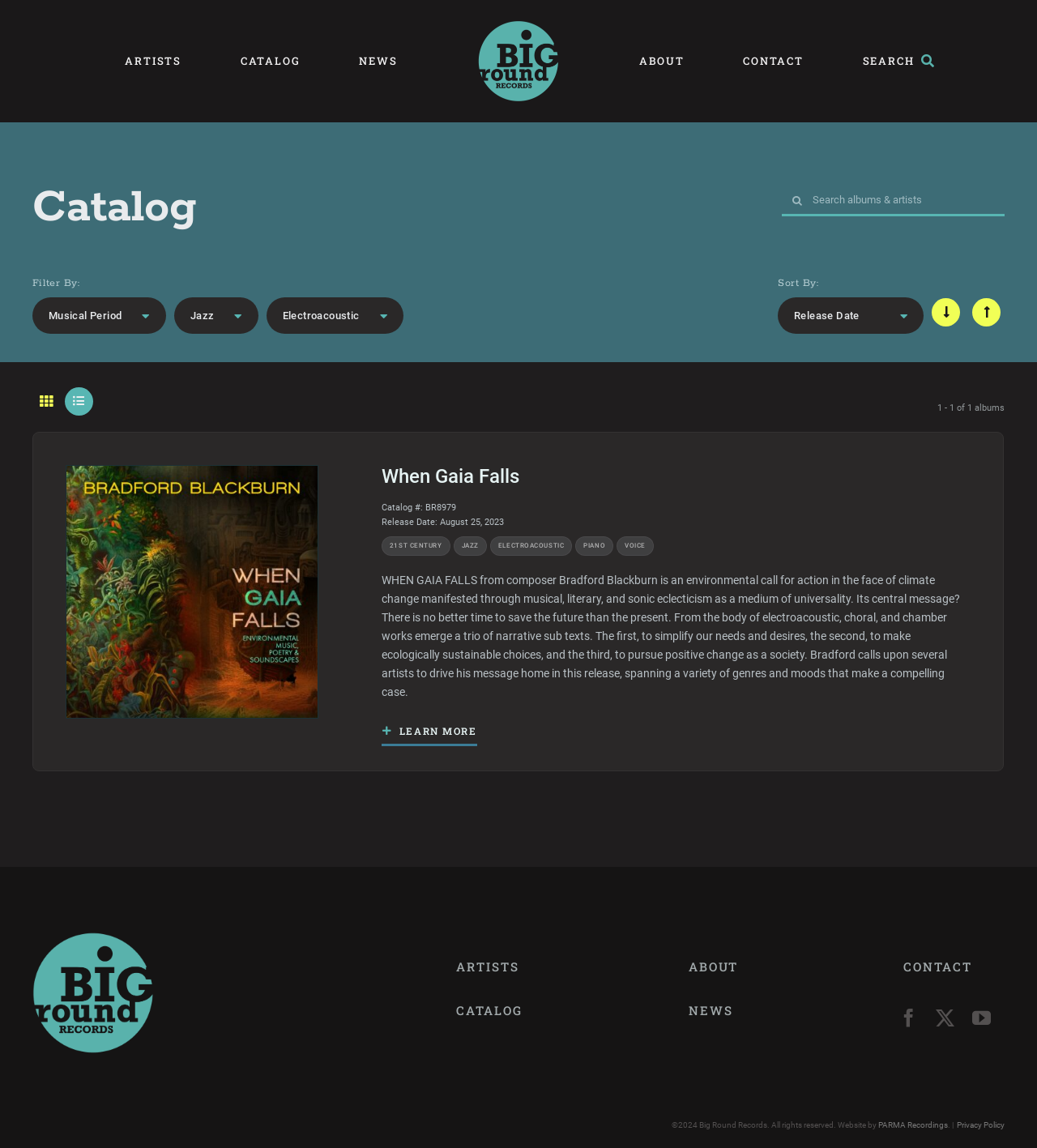Determine the bounding box coordinates for the element that should be clicked to follow this instruction: "Search for albums and artists". The coordinates should be given as four float numbers between 0 and 1, in the format [left, top, right, bottom].

[0.754, 0.161, 0.969, 0.188]